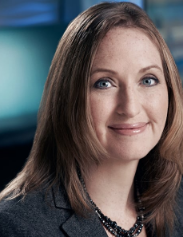Please answer the following question using a single word or phrase: 
What is Jessica Taylor O'Mary's current status?

Retired